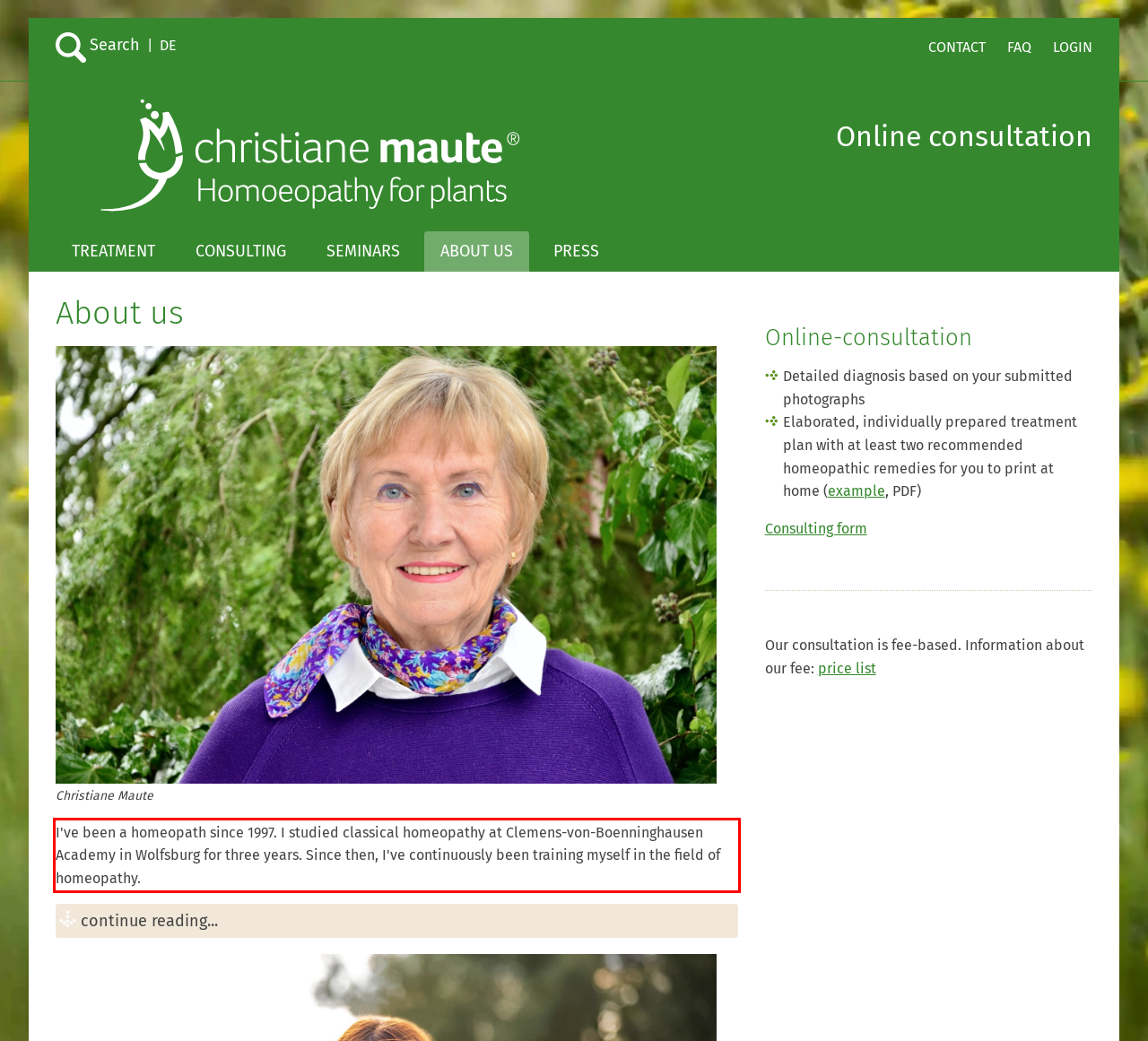Using the provided screenshot of a webpage, recognize the text inside the red rectangle bounding box by performing OCR.

I've been a homeopath since 1997. I studied classical homeopathy at Clemens-von-Boenninghausen Academy in Wolfsburg for three years. Since then, I've continuously been training myself in the field of homeopathy.